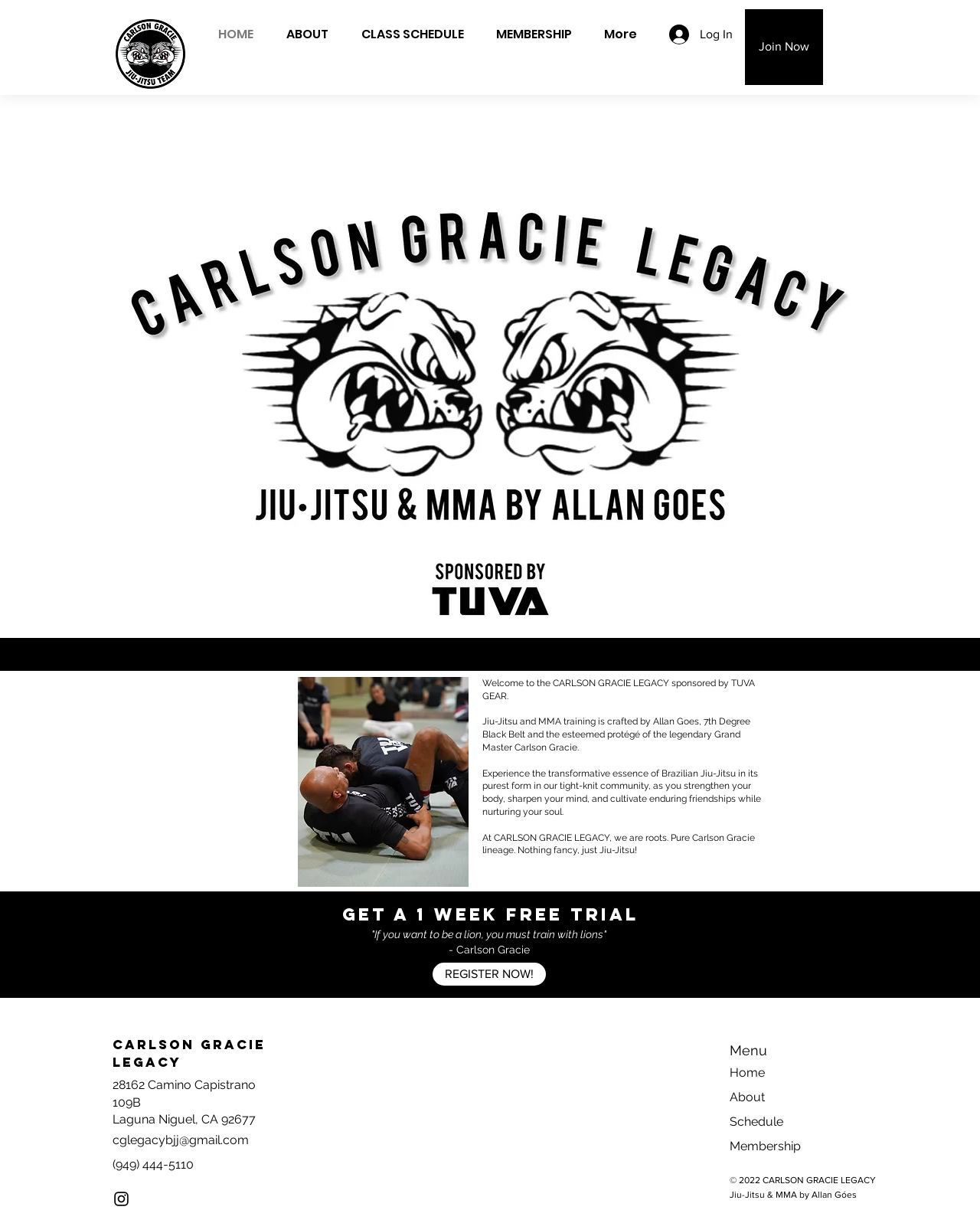Locate the bounding box coordinates of the element I should click to achieve the following instruction: "Click the HOME link".

[0.205, 0.013, 0.275, 0.044]